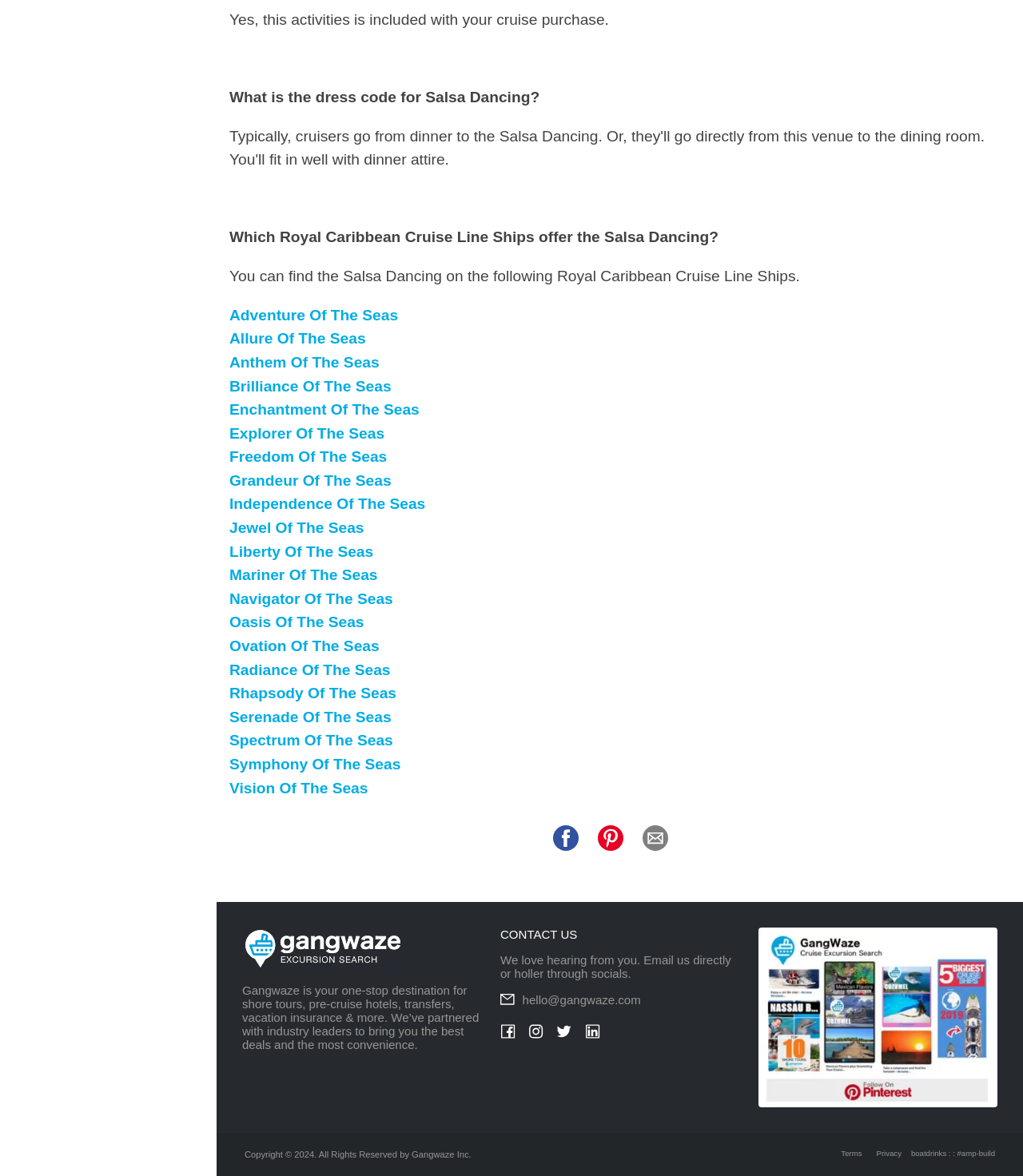Identify the bounding box coordinates of the region that should be clicked to execute the following instruction: "Contact us through email".

[0.489, 0.844, 0.723, 0.856]